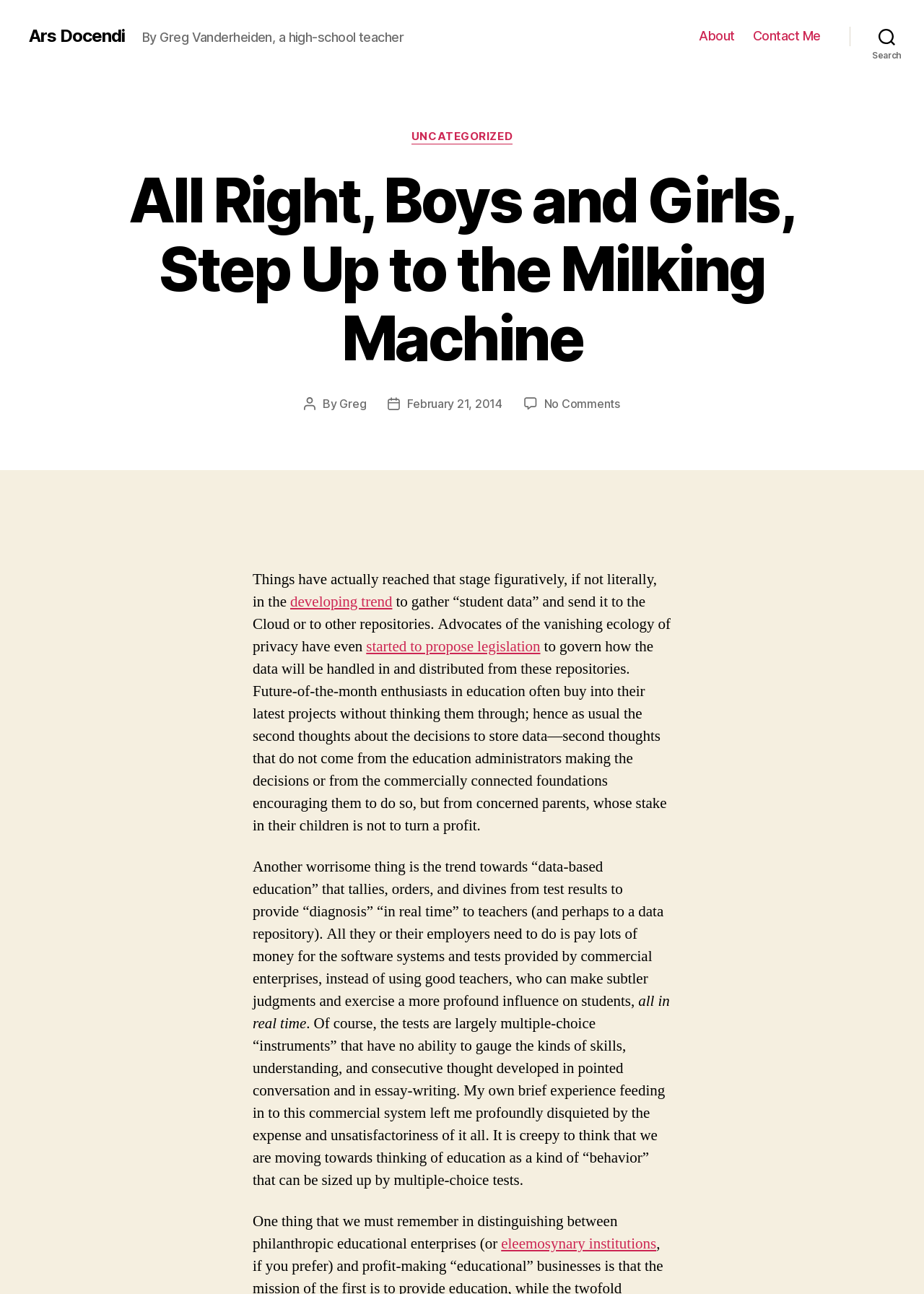Please identify the bounding box coordinates for the region that you need to click to follow this instruction: "Read the post by Greg".

[0.368, 0.306, 0.396, 0.317]